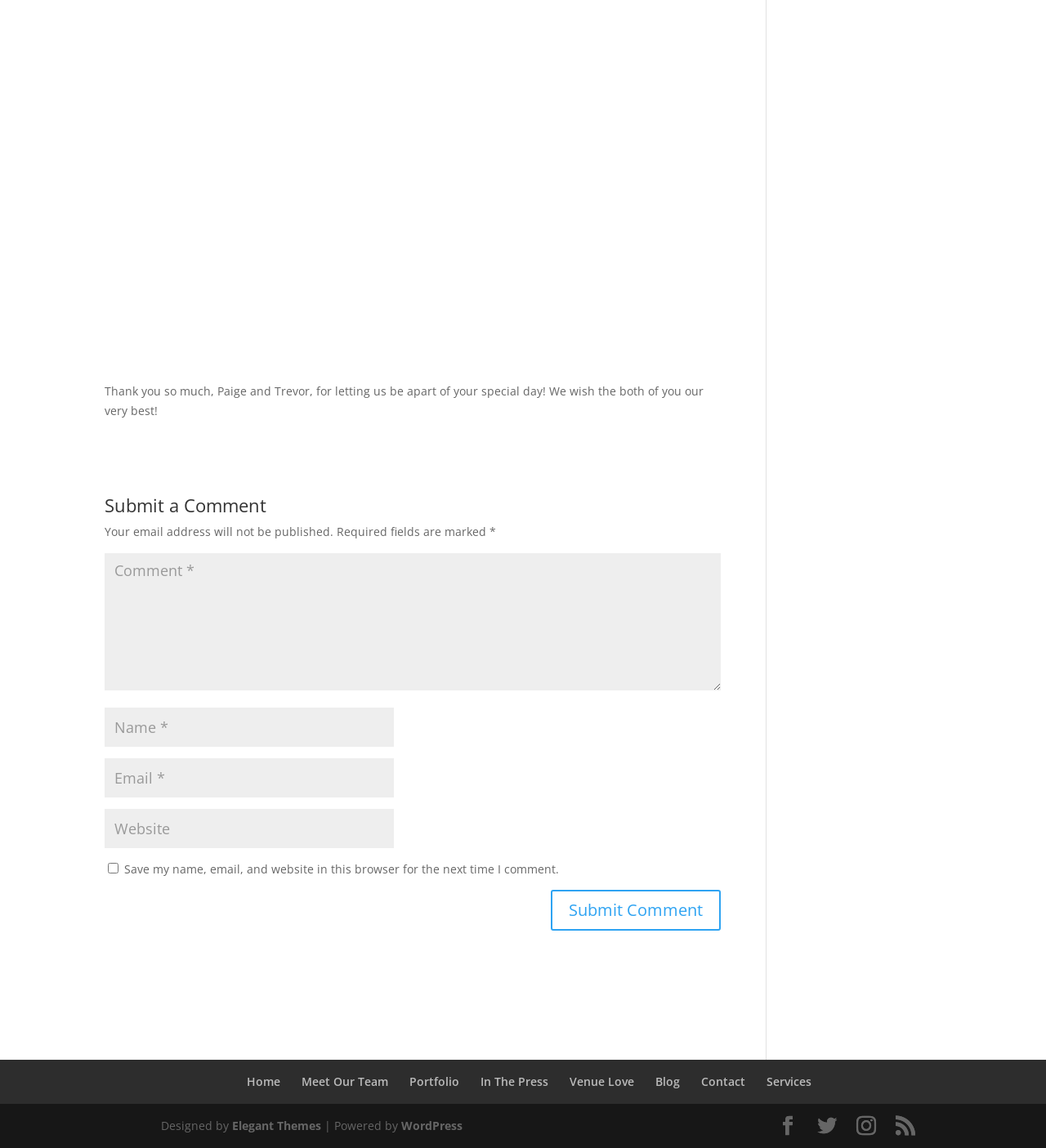What is the required information to submit a comment?
Give a one-word or short phrase answer based on the image.

Name, email, and comment